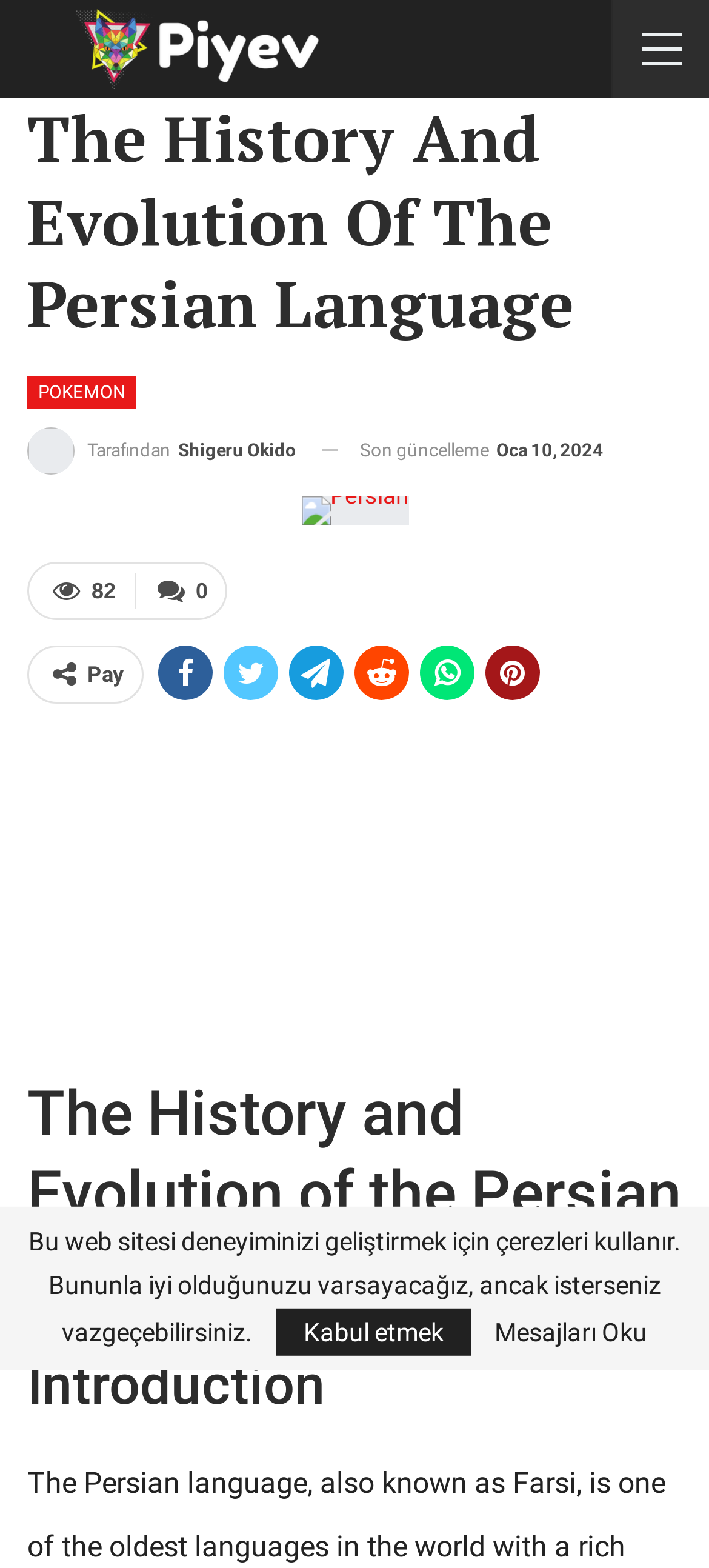Identify the bounding box of the UI component described as: "Build Affiliate Wealth".

None